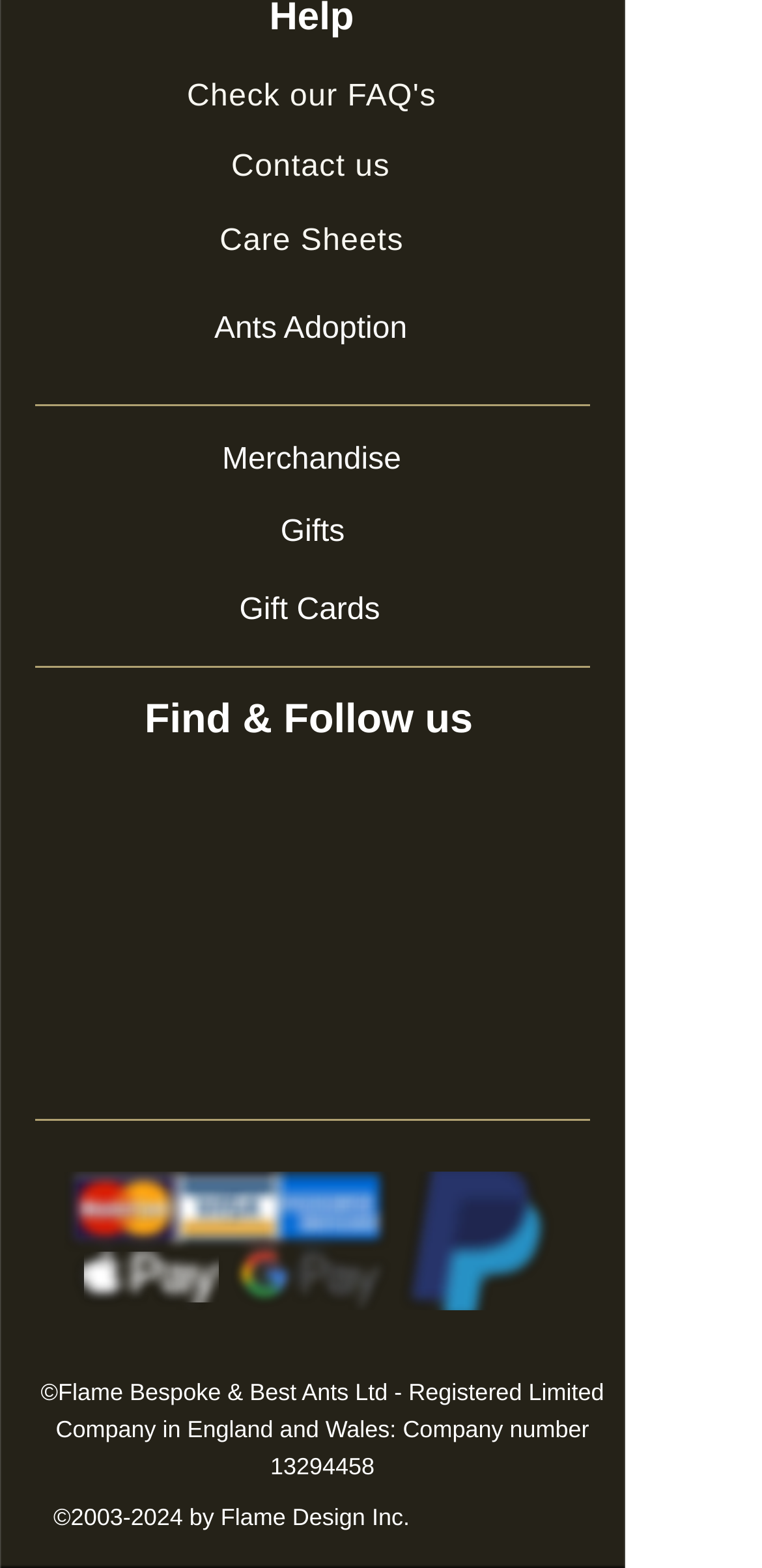Provide a one-word or short-phrase answer to the question:
What are the social media platforms available?

TikTok, Facebook, Pinterest, Amazon, X, WhatsApp, Instagram, YouTube, LinkedIn